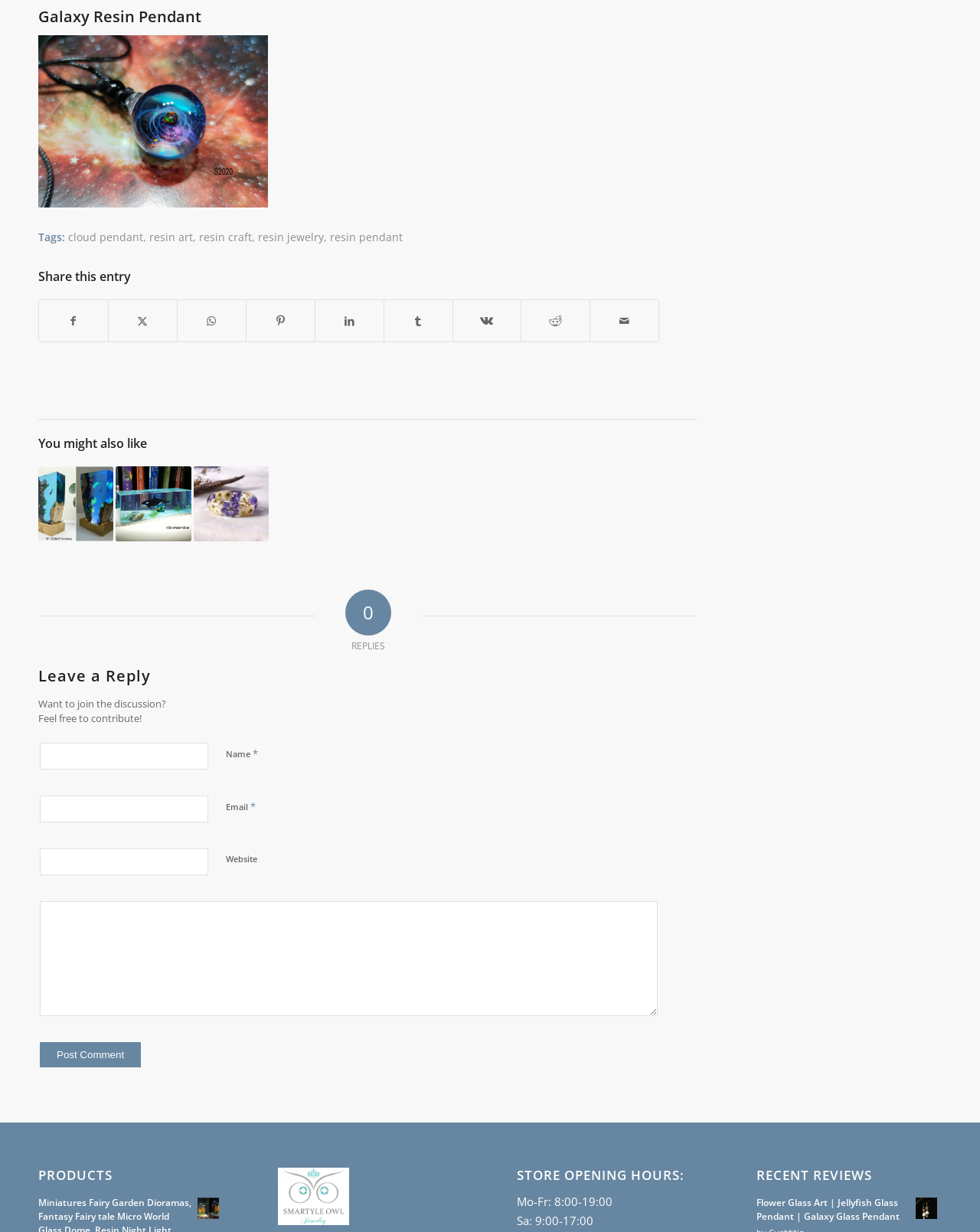Provide the bounding box coordinates for the UI element described in this sentence: "March 2016". The coordinates should be four float values between 0 and 1, i.e., [left, top, right, bottom].

None